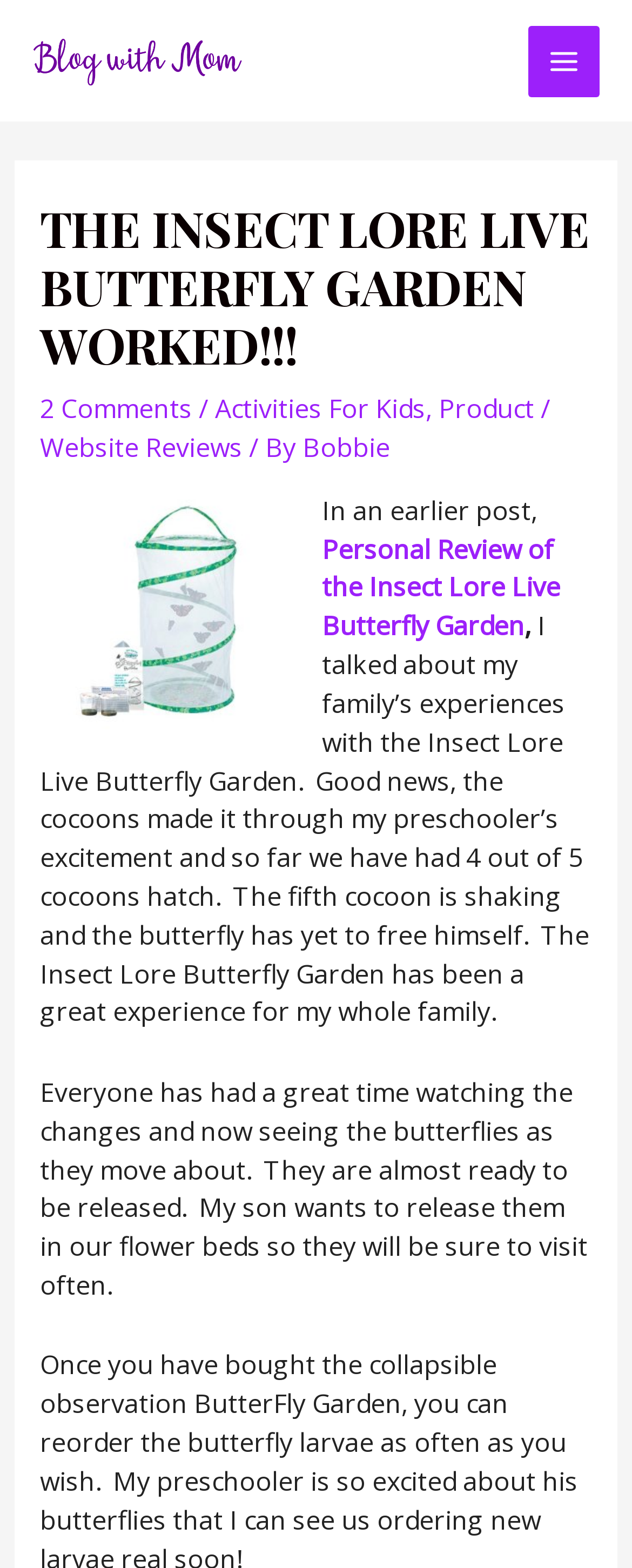What is the name of the blog?
Answer the question in a detailed and comprehensive manner.

The name of the blog can be found at the top left corner of the webpage, where it says 'Blog With Mom' in a link format.